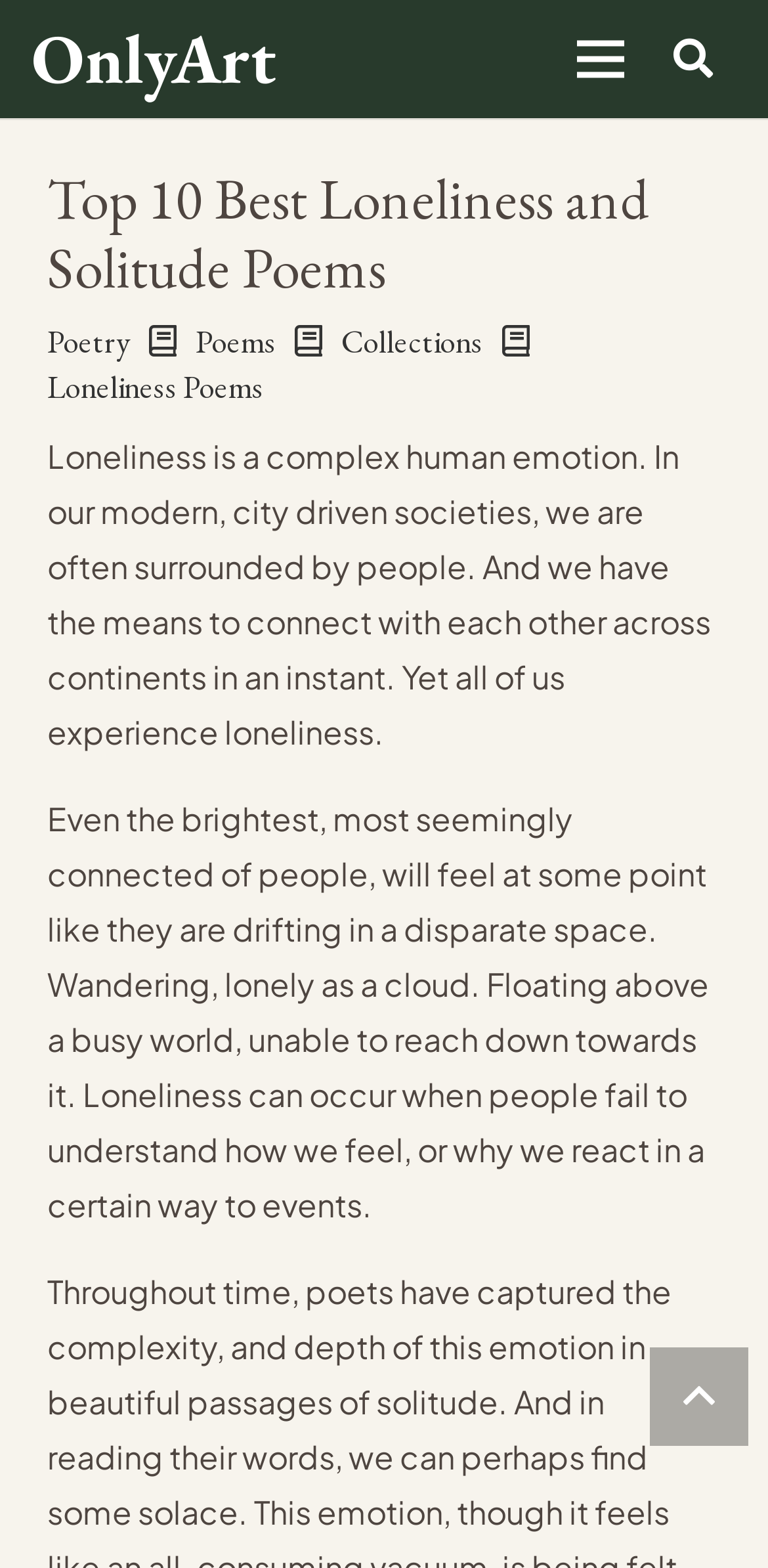How many paragraphs of descriptive text are on this webpage?
Answer the question with just one word or phrase using the image.

2